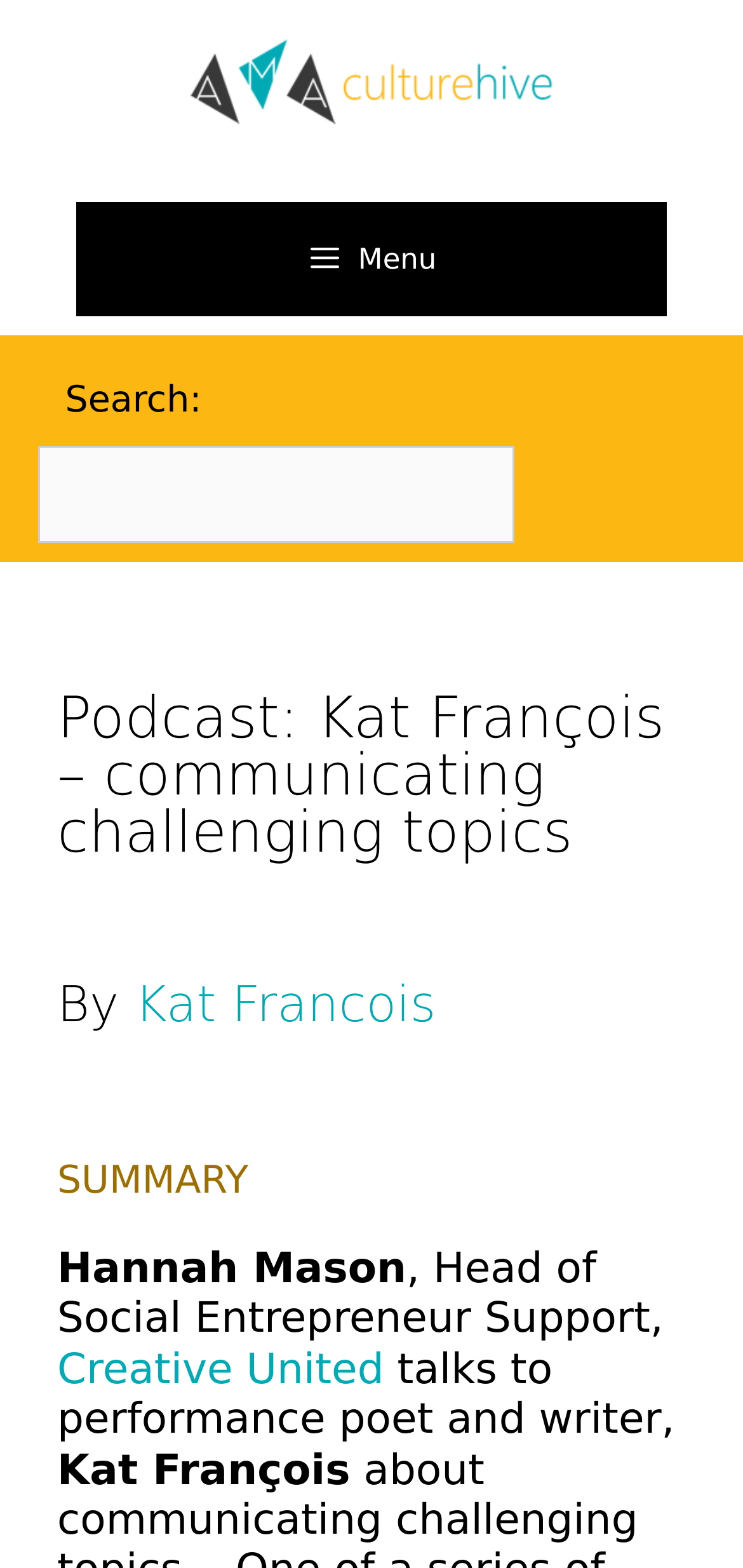Produce a meticulous description of the webpage.

The webpage is a podcast page featuring an interview with Kat Francois, a performance poet and writer, discussing communicating challenging topics. At the top left of the page, there is a link to "CultureHive" accompanied by an image with the same name. Next to it, on the top right, is a menu button with an icon. 

Below the menu button, there is a search bar with a label "Search:" and a text box where users can input their queries. 

The main content of the page is divided into sections. The first section has a heading "Podcast: Kat François – communicating challenging topics" followed by a subheading "By Kat Francois", which contains a link to Kat Francois. 

Below the subheading, there is a section with a label "SUMMARY". Further down, there is a link to "Creative United". The overall structure of the page is organized, with clear headings and concise text, making it easy to navigate and find relevant information.